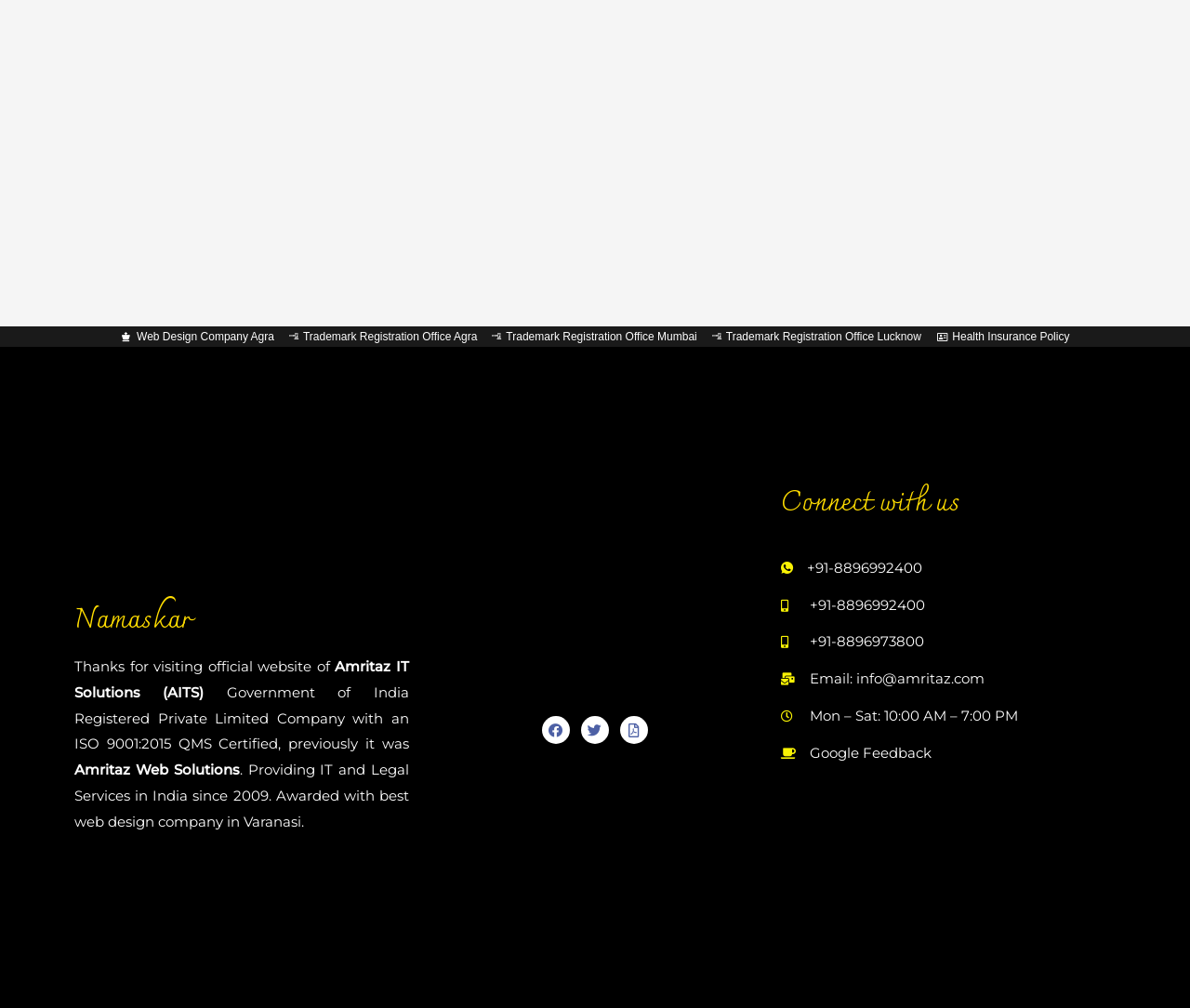Please give the bounding box coordinates of the area that should be clicked to fulfill the following instruction: "Visit Trademark Registration Office Mumbai". The coordinates should be in the format of four float numbers from 0 to 1, i.e., [left, top, right, bottom].

[0.414, 0.323, 0.586, 0.344]